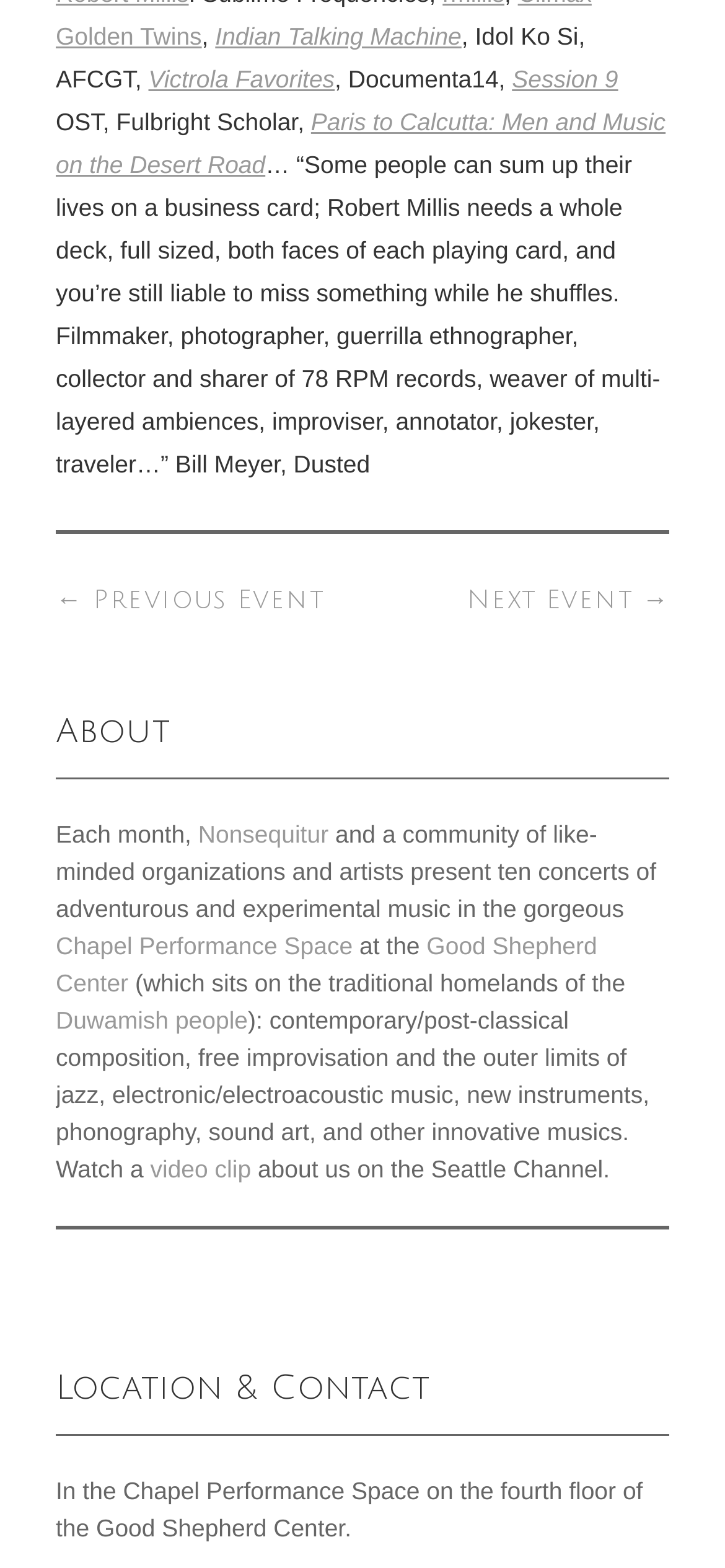Respond with a single word or phrase to the following question:
What is the name of the center where the concerts are held?

Good Shepherd Center